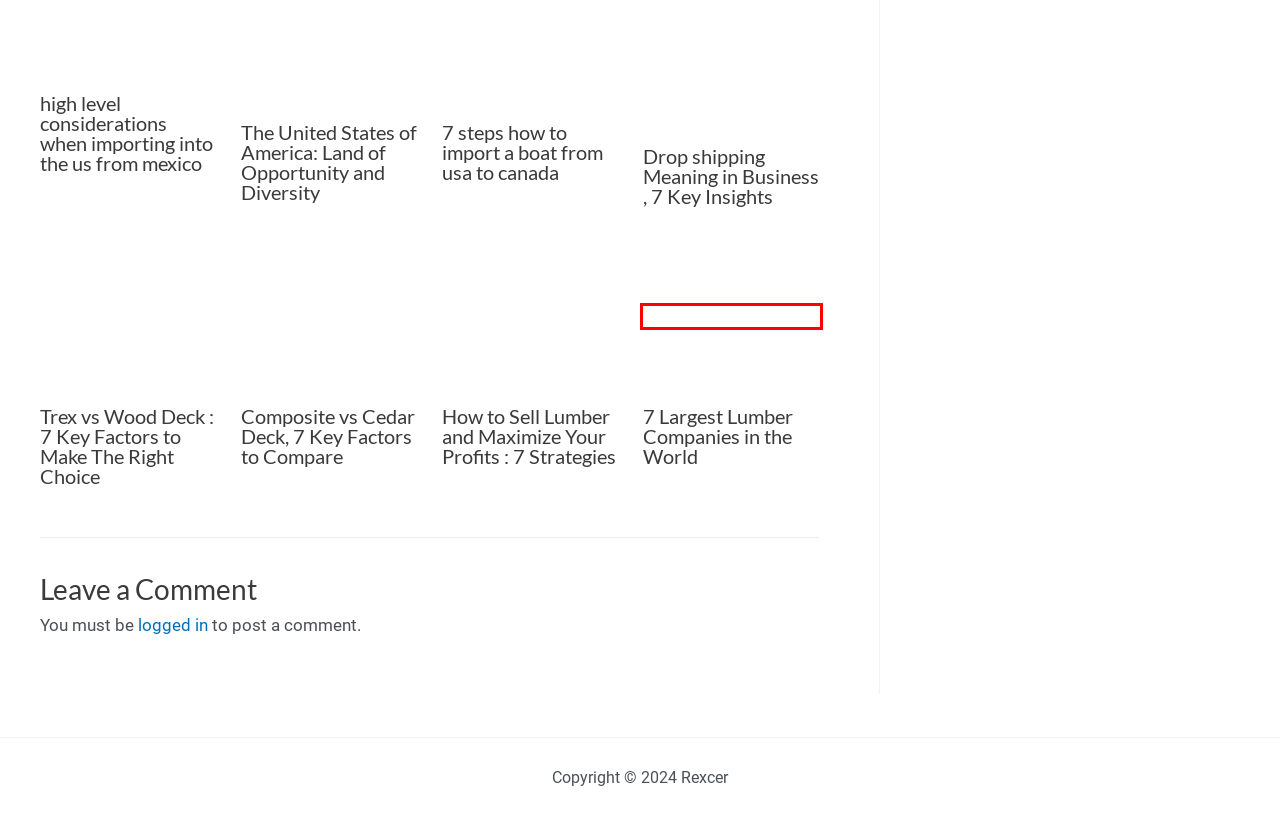Look at the screenshot of a webpage, where a red bounding box highlights an element. Select the best description that matches the new webpage after clicking the highlighted element. Here are the candidates:
A. Log In ‹ Rexcer Blog — WordPress
B. Trex vs Wood Deck : 7 Key Factors to Make The Right Choice
C. How to Sell Lumber and Maximize Your Profits : 7 Strategies
D. 7 steps how to import a boat from usa to canada
E. Drop shipping Meaning in Business , 7 Key Insights
F. The United States of America: Land of Opportunity and Diversity
G. Composite vs Cedar Deck, 7 Key Factors to Compare
H. 7 Largest Lumber Companies in the World

H